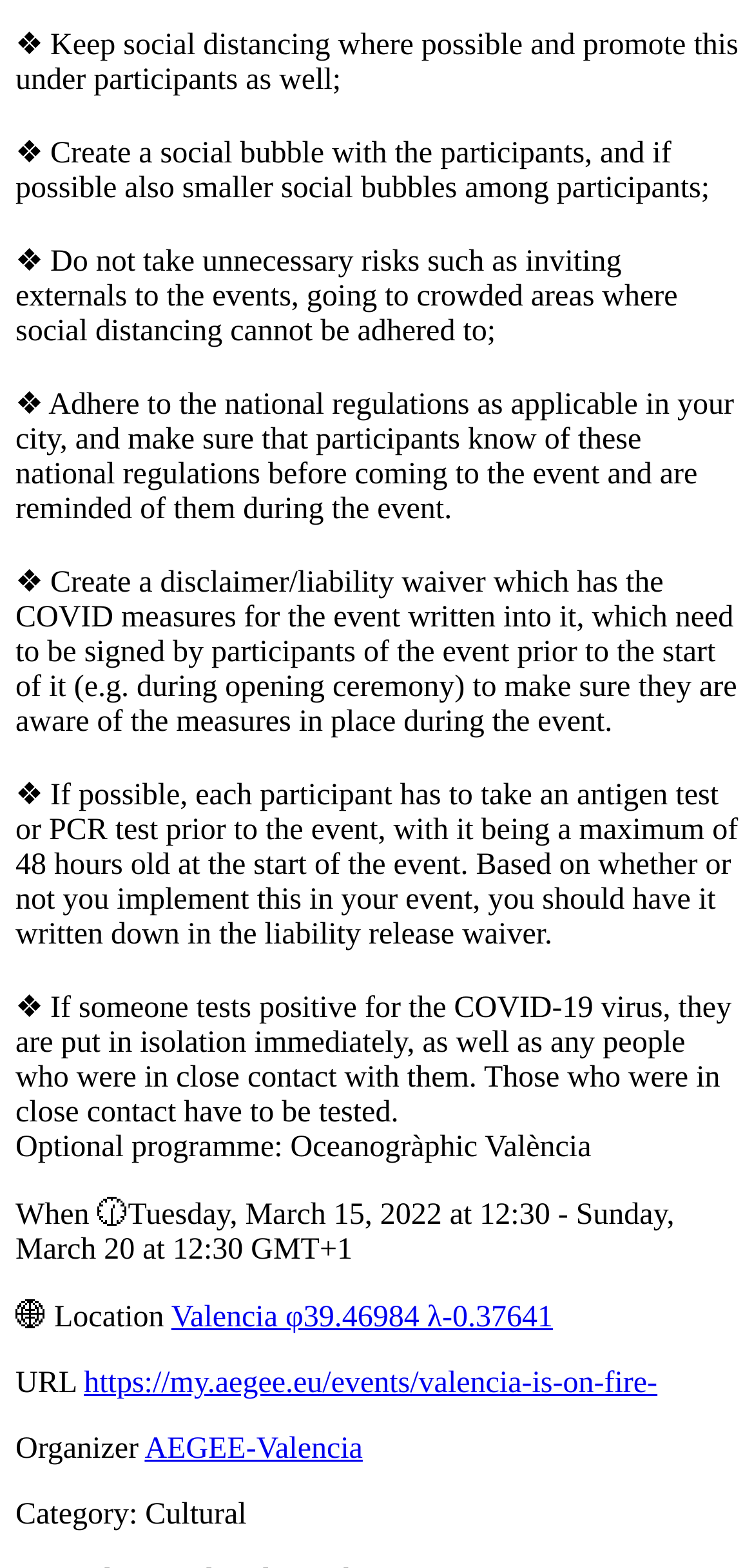Give the bounding box coordinates for this UI element: "AEGEE-Valencia". The coordinates should be four float numbers between 0 and 1, arranged as [left, top, right, bottom].

[0.192, 0.914, 0.481, 0.934]